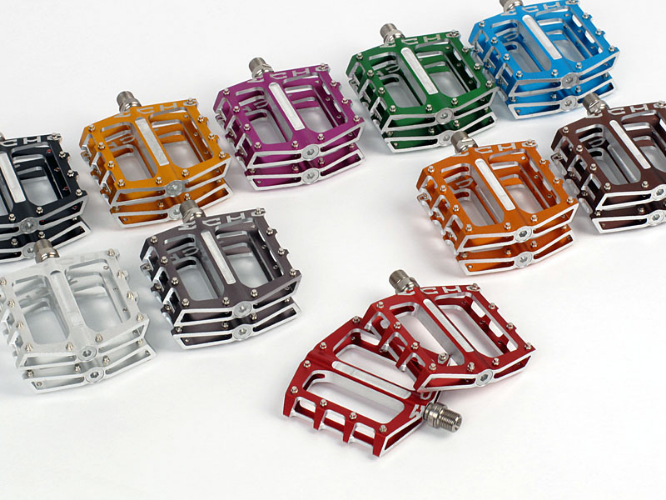What is the purpose of the pedal arrangement?
Look at the screenshot and respond with one word or a short phrase.

To show available pedals for sale or trade